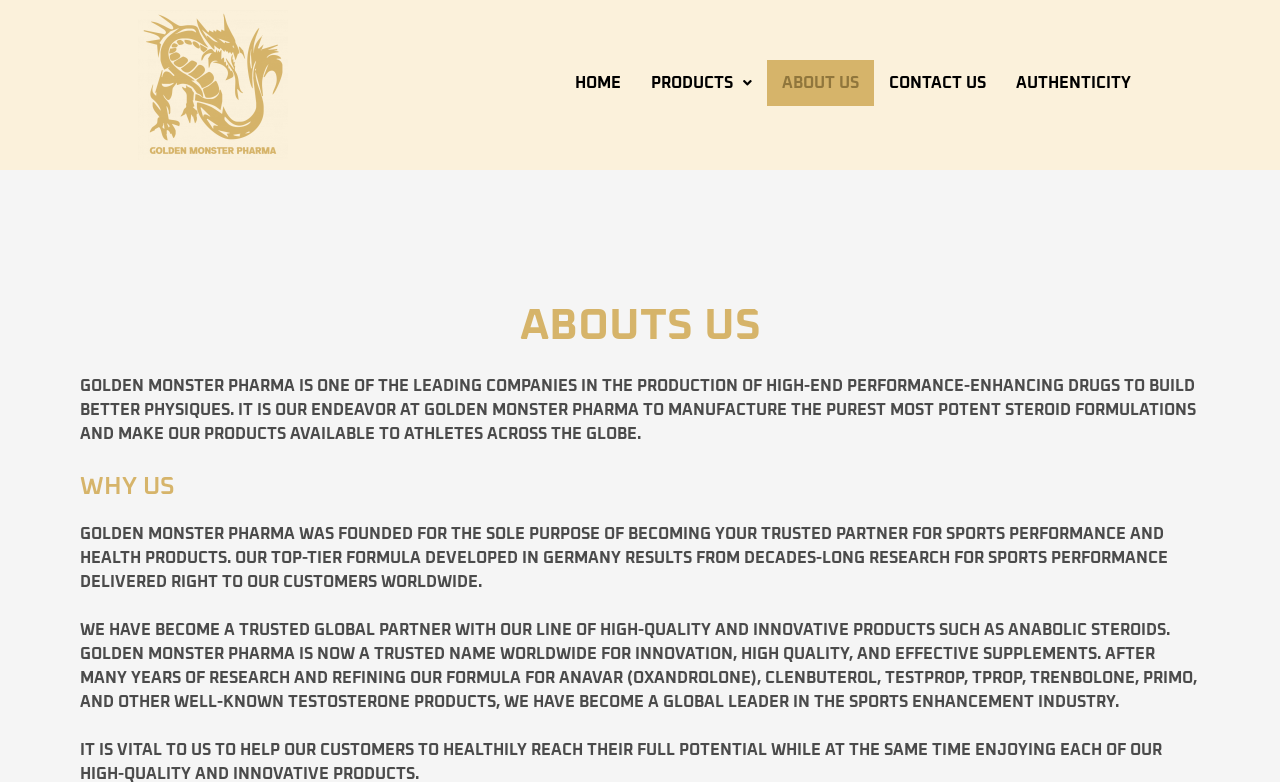Respond with a single word or short phrase to the following question: 
What is Golden Monster Pharma's goal for its customers?

To help them reach their full potential